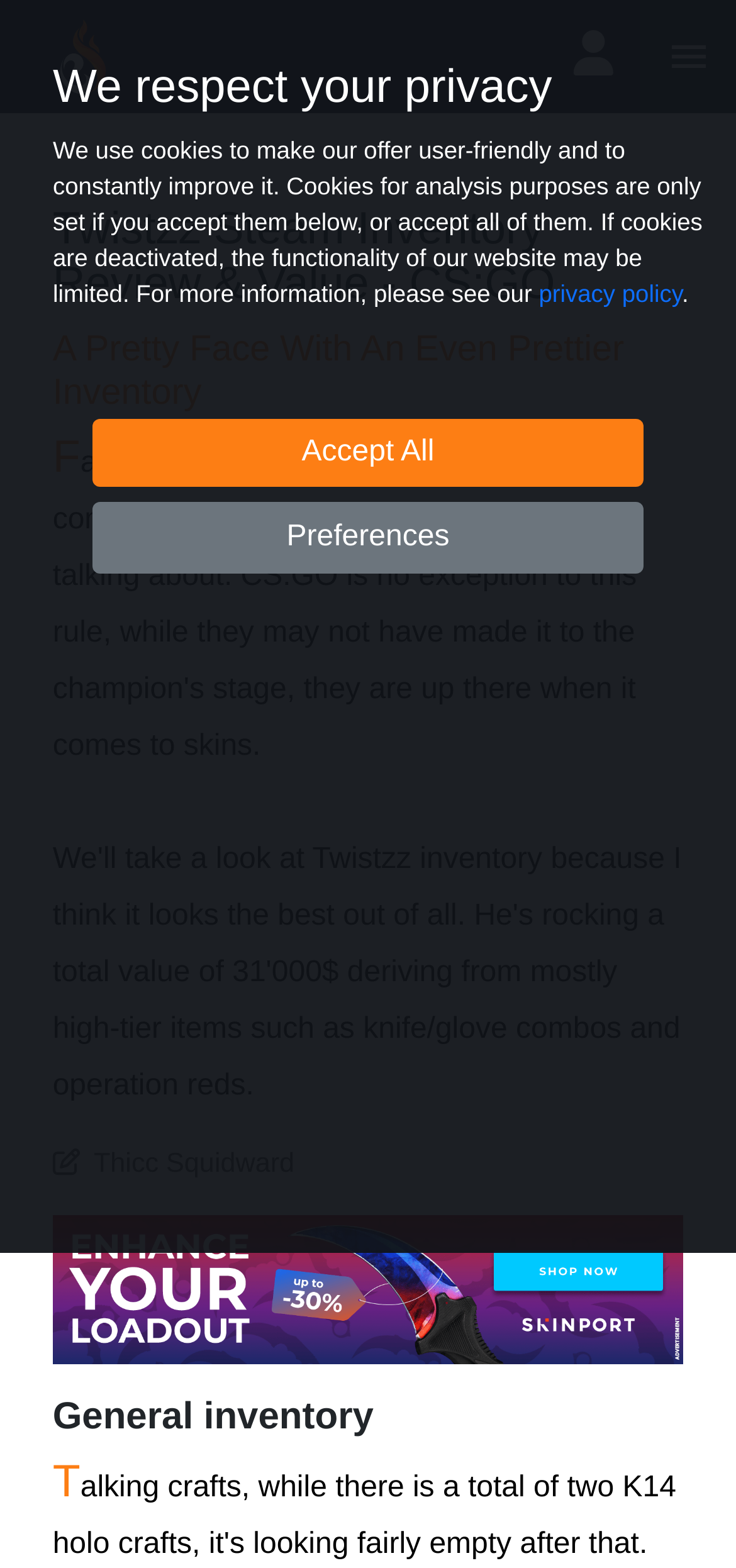What is the purpose of the cookies?
Please utilize the information in the image to give a detailed response to the question.

I read the StaticText element with the description 'We use cookies to make our offer user-friendly and to constantly improve it...' and understood that the purpose of the cookies is to make the offer user-friendly.